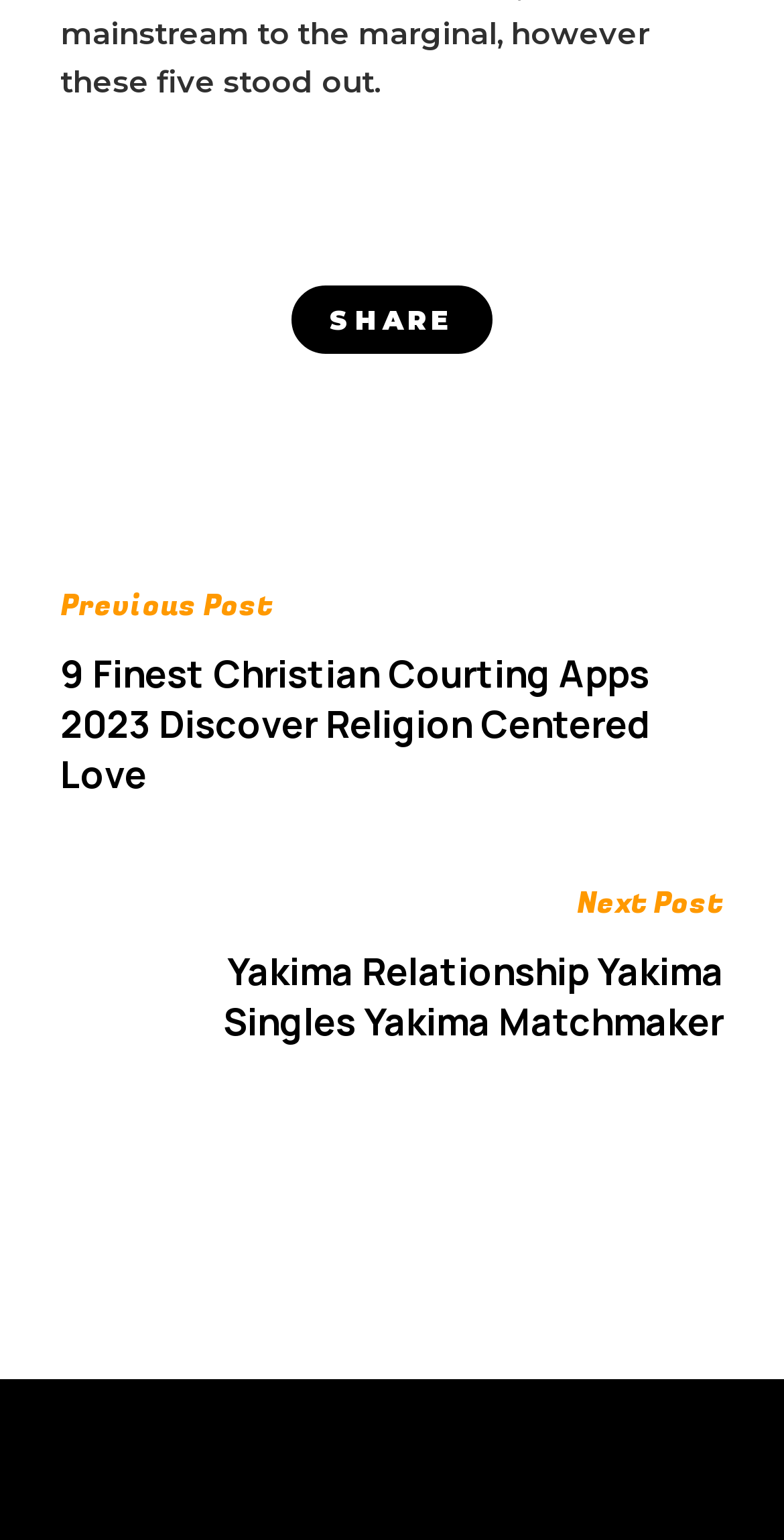What is the purpose of the 'SHARE' button?
Please provide a full and detailed response to the question.

The 'SHARE' button is a heading element with a link and an image, indicating that it is used to share the content of the webpage on social media platforms.